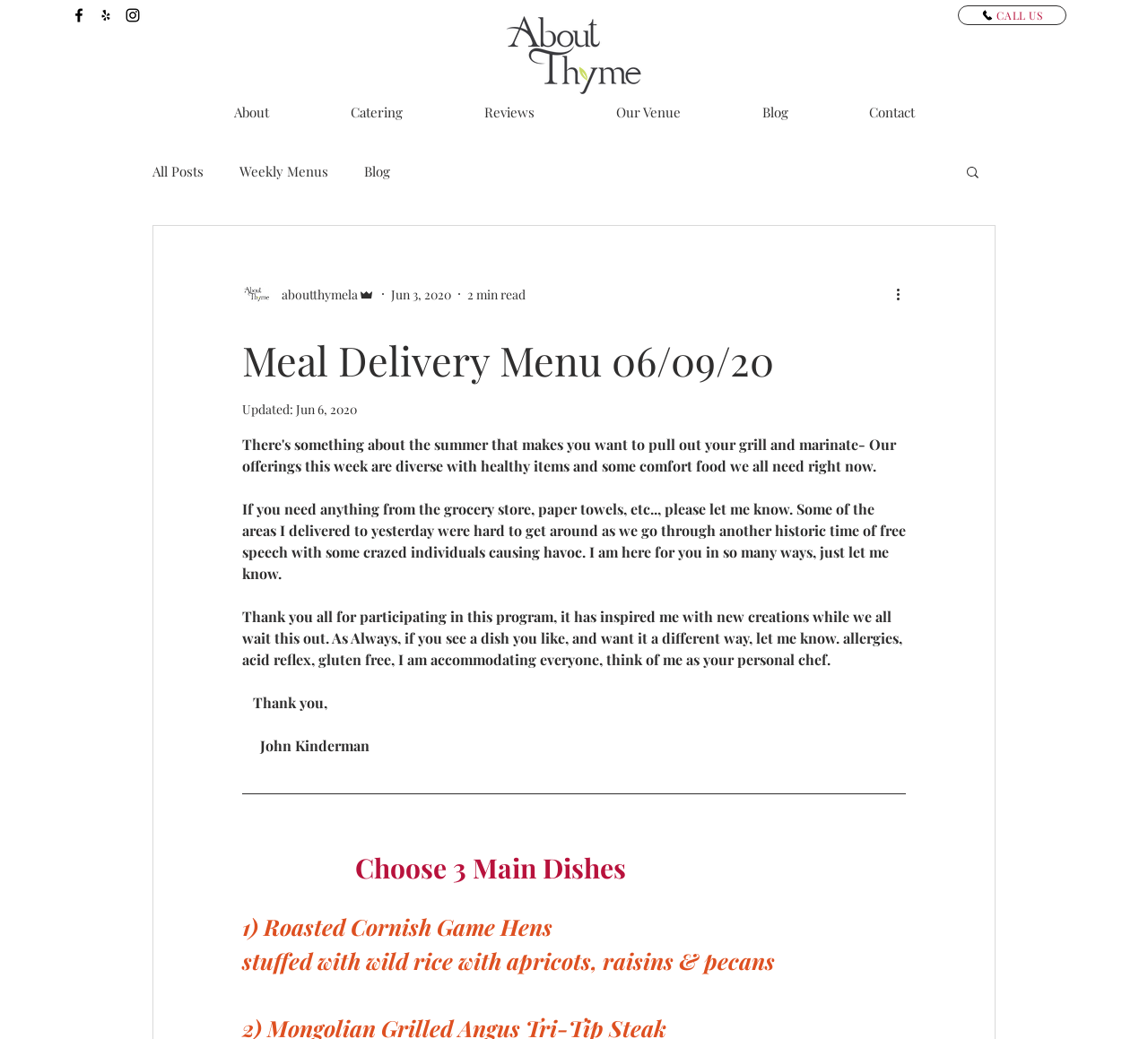Calculate the bounding box coordinates of the UI element given the description: "Blog".

[0.628, 0.093, 0.722, 0.123]